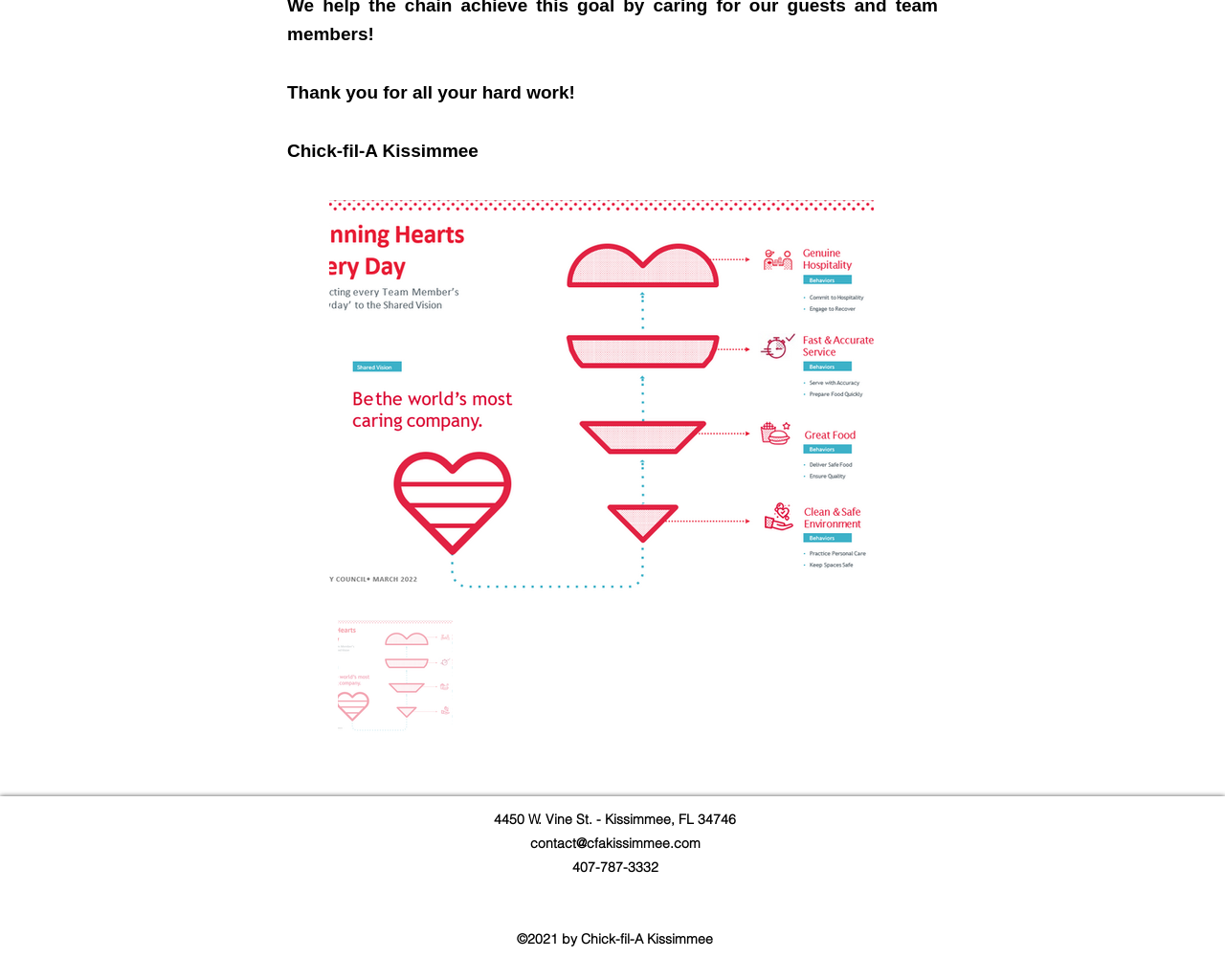Carefully examine the image and provide an in-depth answer to the question: What year is the copyright of Chick-fil-A Kissimmee?

I found the copyright year by looking at the static text element with the bounding box coordinates [0.422, 0.95, 0.582, 0.967] which displays the copyright information.